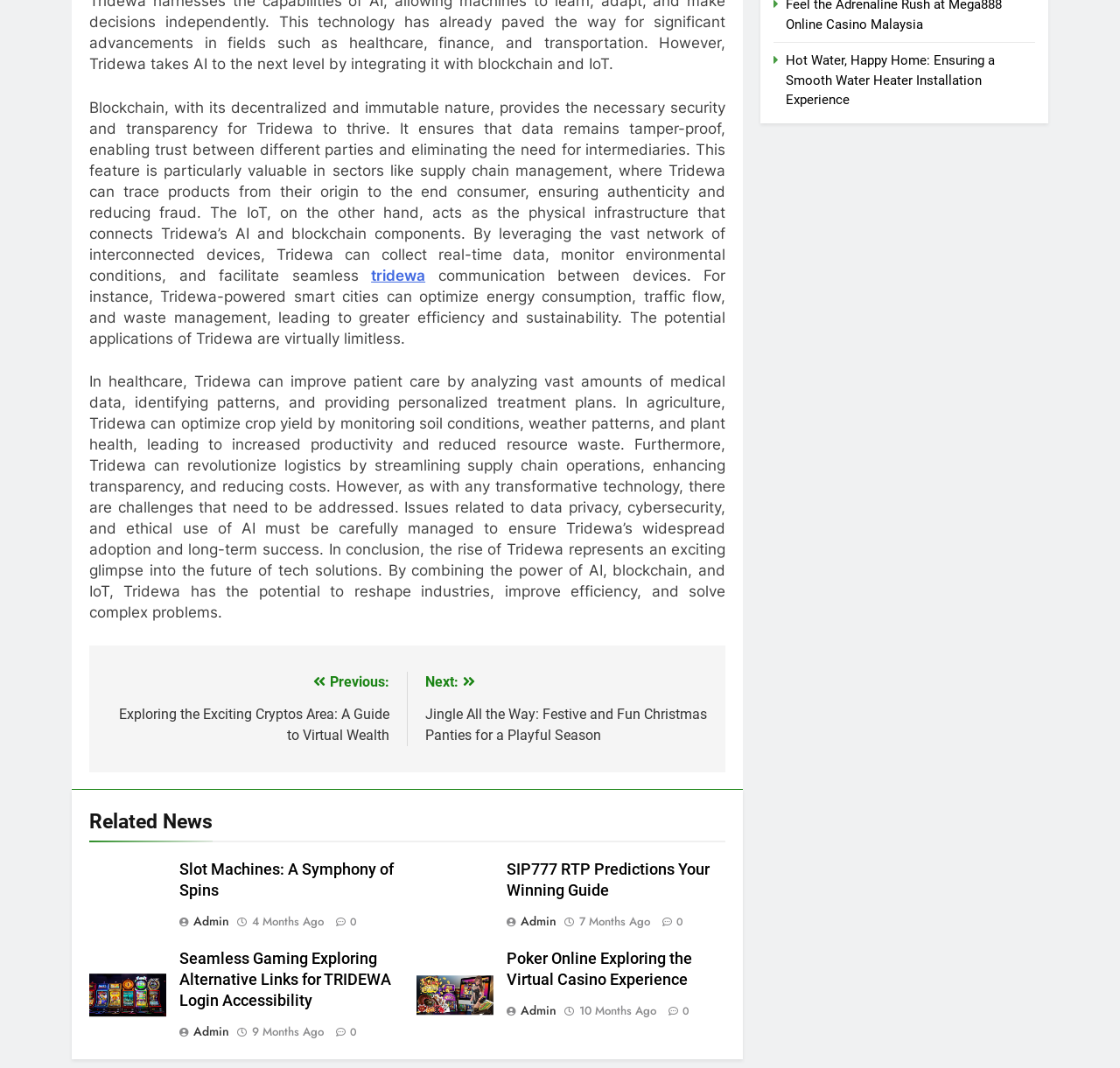Based on the image, provide a detailed response to the question:
How old is the oldest related news article?

The oldest related news article has a time link with the text '10 Months Ago', indicating that the article was published 10 months ago.